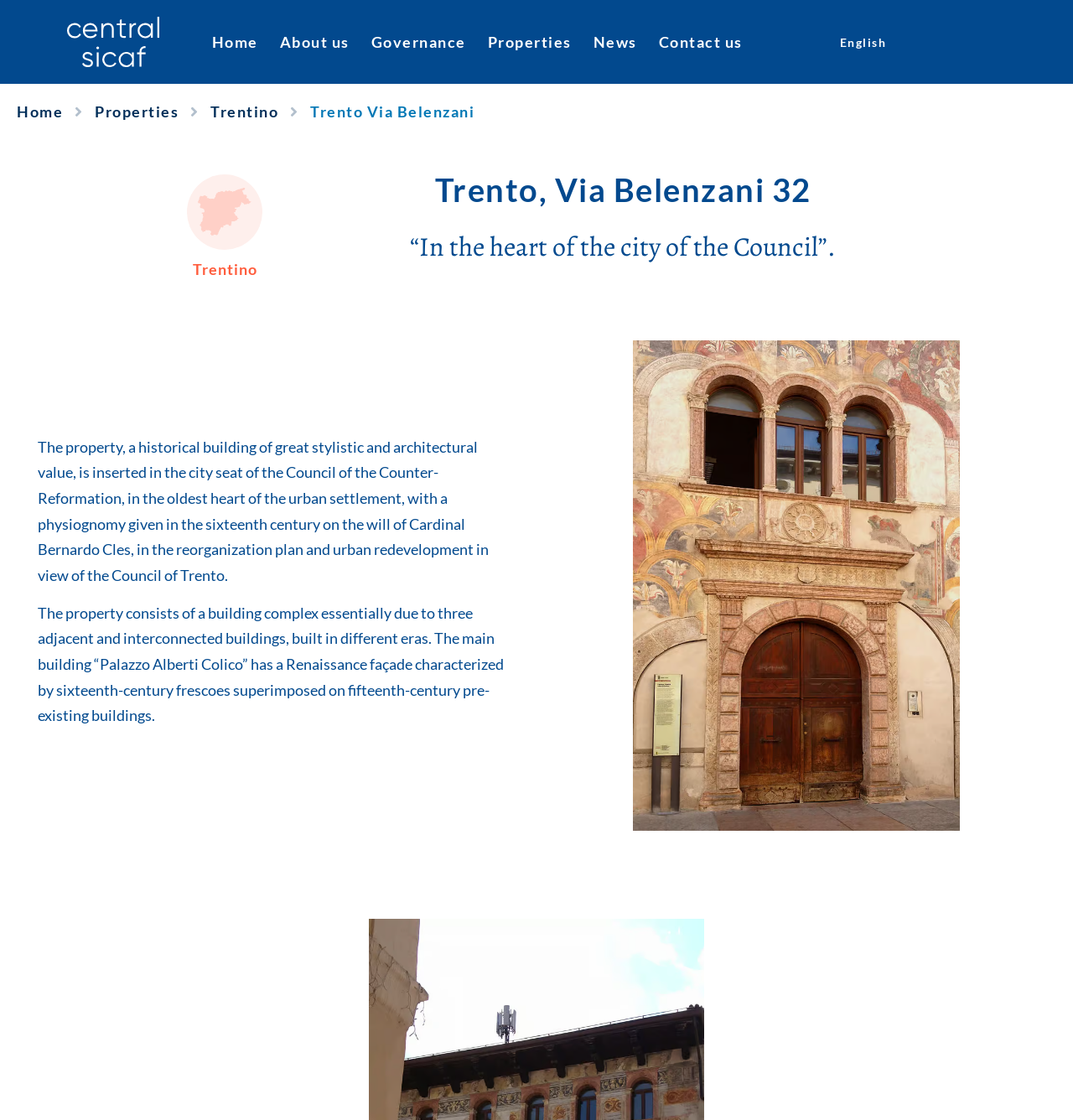What is the name of the main building?
Please use the image to provide an in-depth answer to the question.

From the static text, I can see that the main building is described as 'The main building “Palazzo Alberti Colico” has a Renaissance façade characterized by sixteenth-century frescoes superimposed on fifteenth-century pre-existing buildings.'